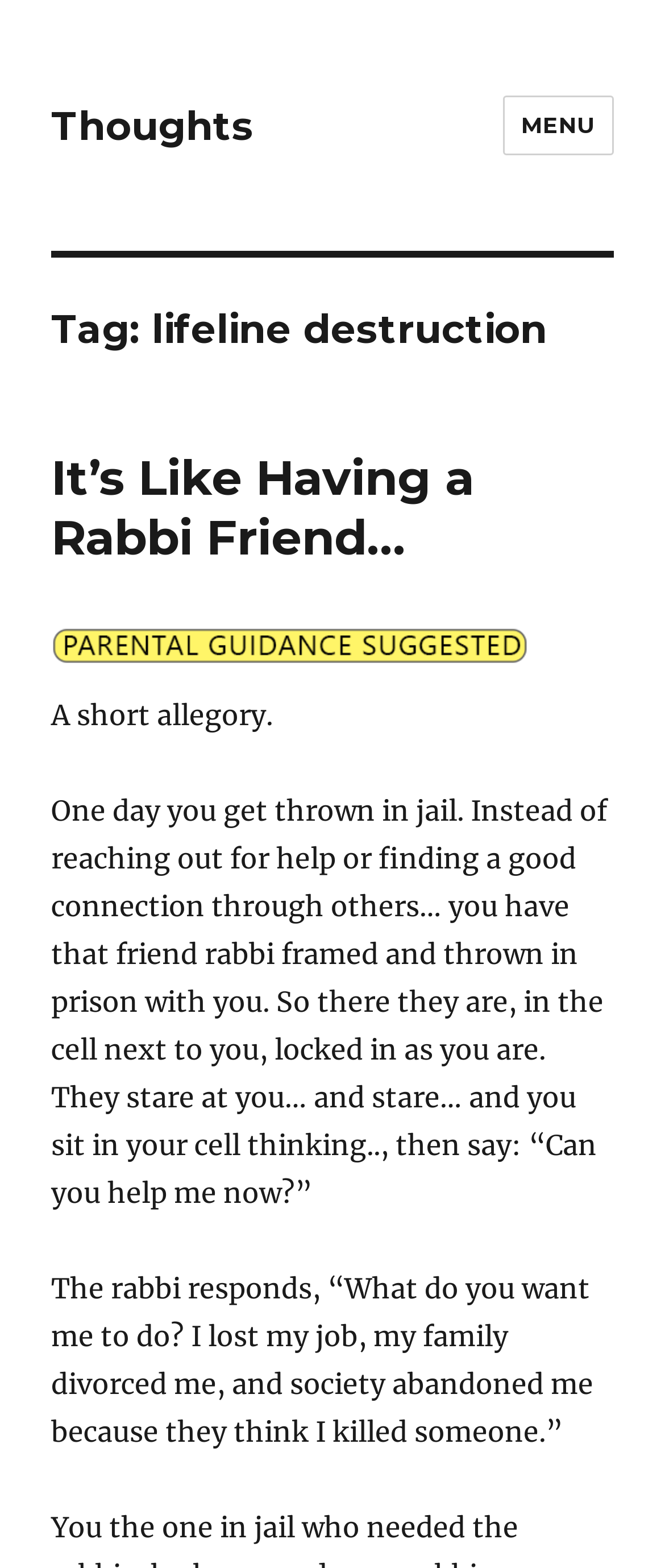Extract the main title from the webpage.

Tag: lifeline destruction